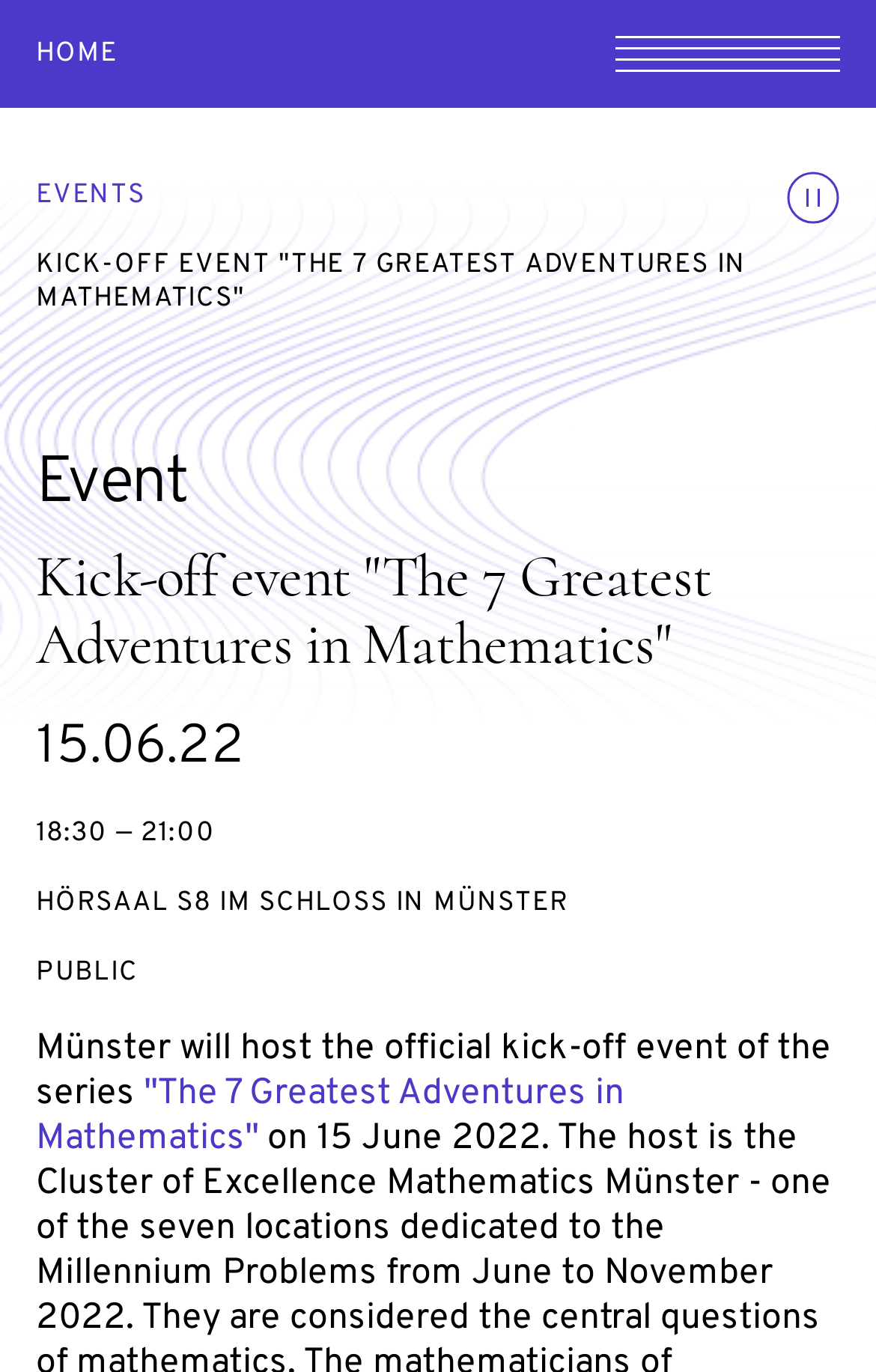Construct a comprehensive caption that outlines the webpage's structure and content.

The webpage appears to be an event page for the kick-off event of the series "The 7 Greatest Adventures in Mathematics" in Münster. At the top, there is a header section with a "HOME" link on the left and a button to open the navigation menu on the right. Below this, there is a button to toggle animations.

The main content of the page is divided into sections. The first section has a heading that reads "KICK-OFF EVENT 'THE 7 GREATEST ADVENTURES IN MATHEMATICS'" and is followed by a subheading that says "Event". 

Below this, there is a description list that provides details about the event. The list has two terms: "Starts on" and its corresponding detail is "15.06.22". The event timing is mentioned as "18:30 — 21:00" and the venue is "HÖRSAAL S8 IM SCHLOSS IN MÜNSTER". 

Further down, there is a section that mentions "EVENT ACCESS:" and specifies that the event is "PUBLIC". The page also includes a paragraph of text that summarizes the event, stating that Münster will host the official kick-off event of the series "The 7 Greatest Adventures in Mathematics". The series title is a clickable link.